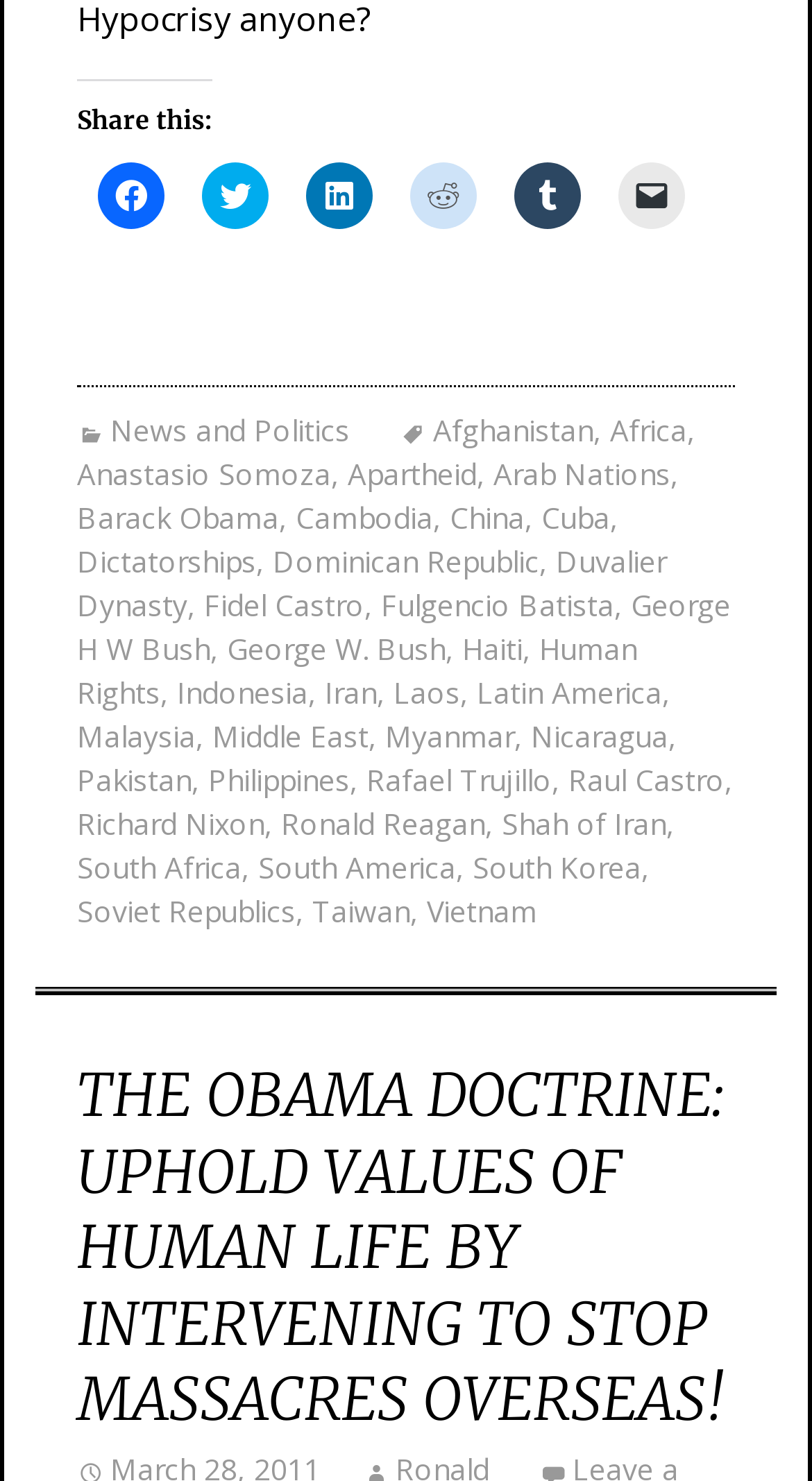Locate the UI element described by Home and provide its bounding box coordinates. Use the format (top-left x, top-left y, bottom-right x, bottom-right y) with all values as floating point numbers between 0 and 1.

None